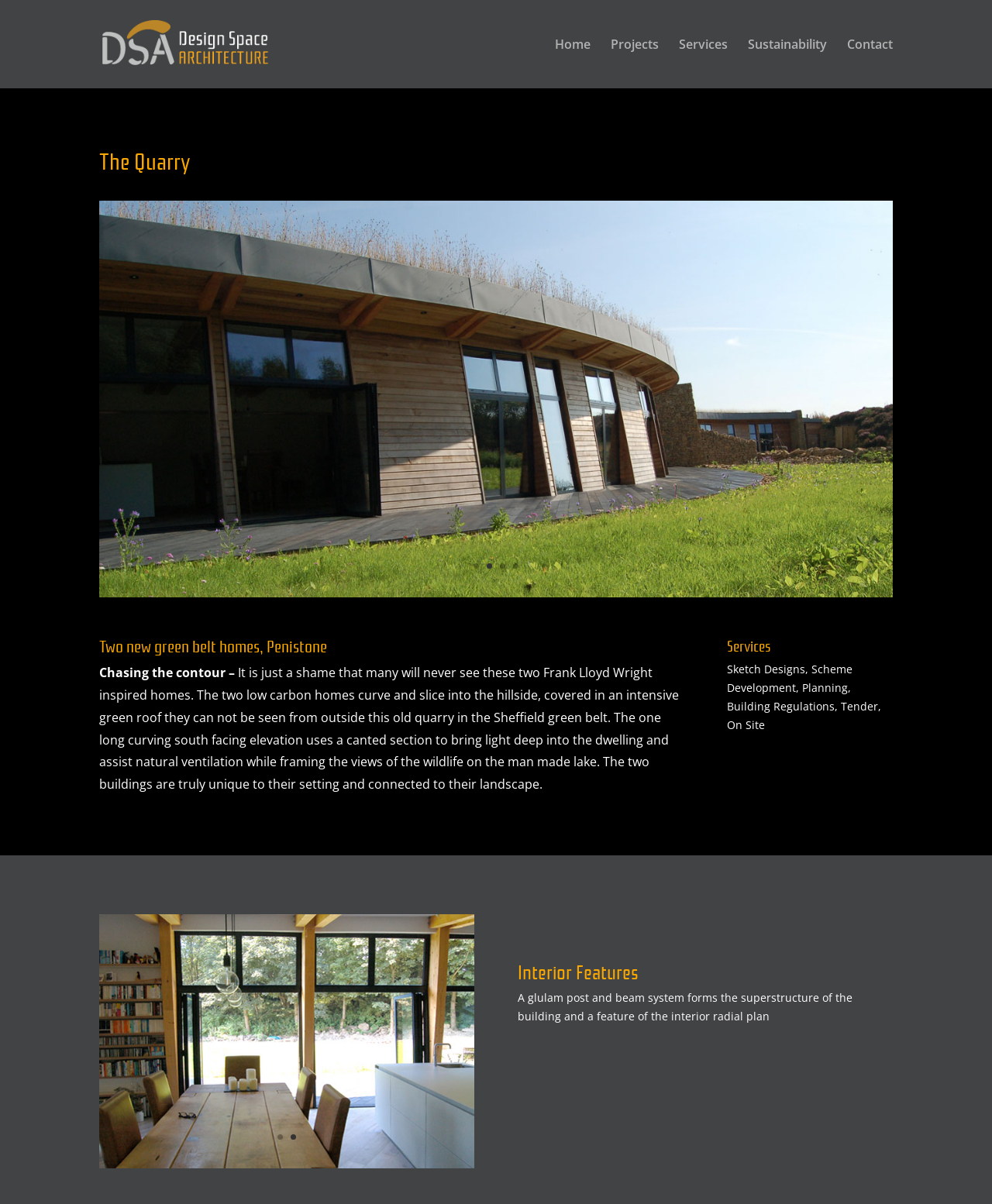Specify the bounding box coordinates of the area that needs to be clicked to achieve the following instruction: "Go to the 'Home' page".

[0.559, 0.032, 0.595, 0.073]